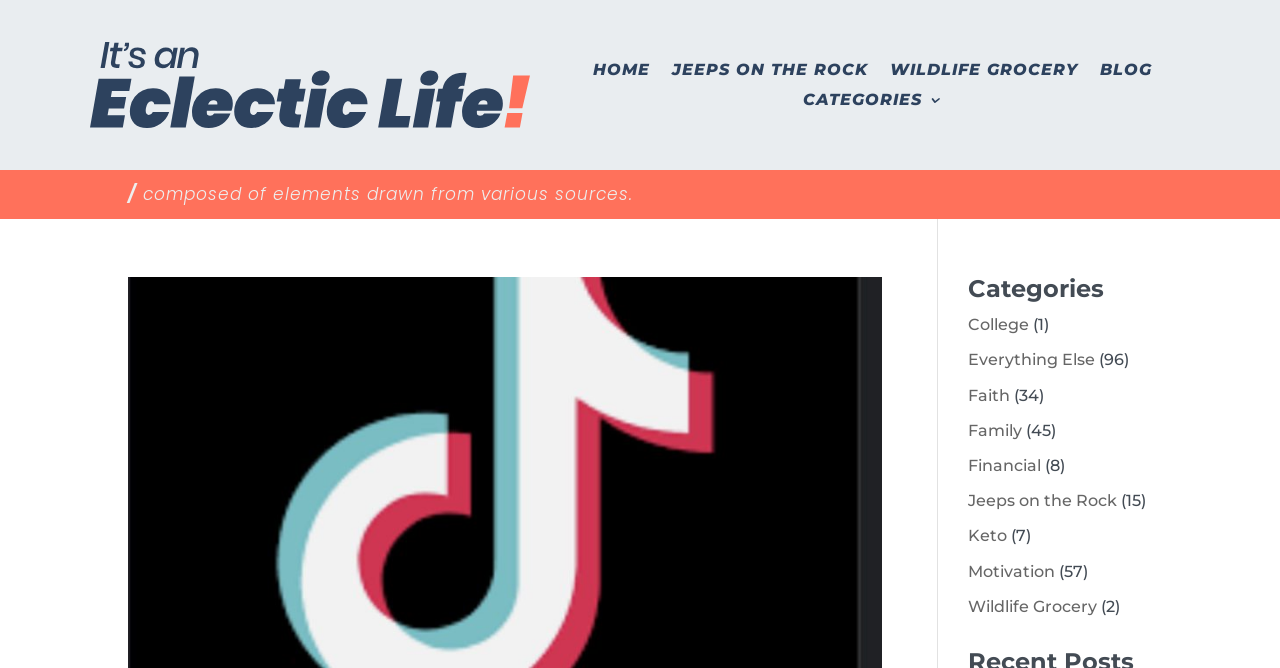What is the name of the blog section?
Examine the screenshot and reply with a single word or phrase.

BLOG